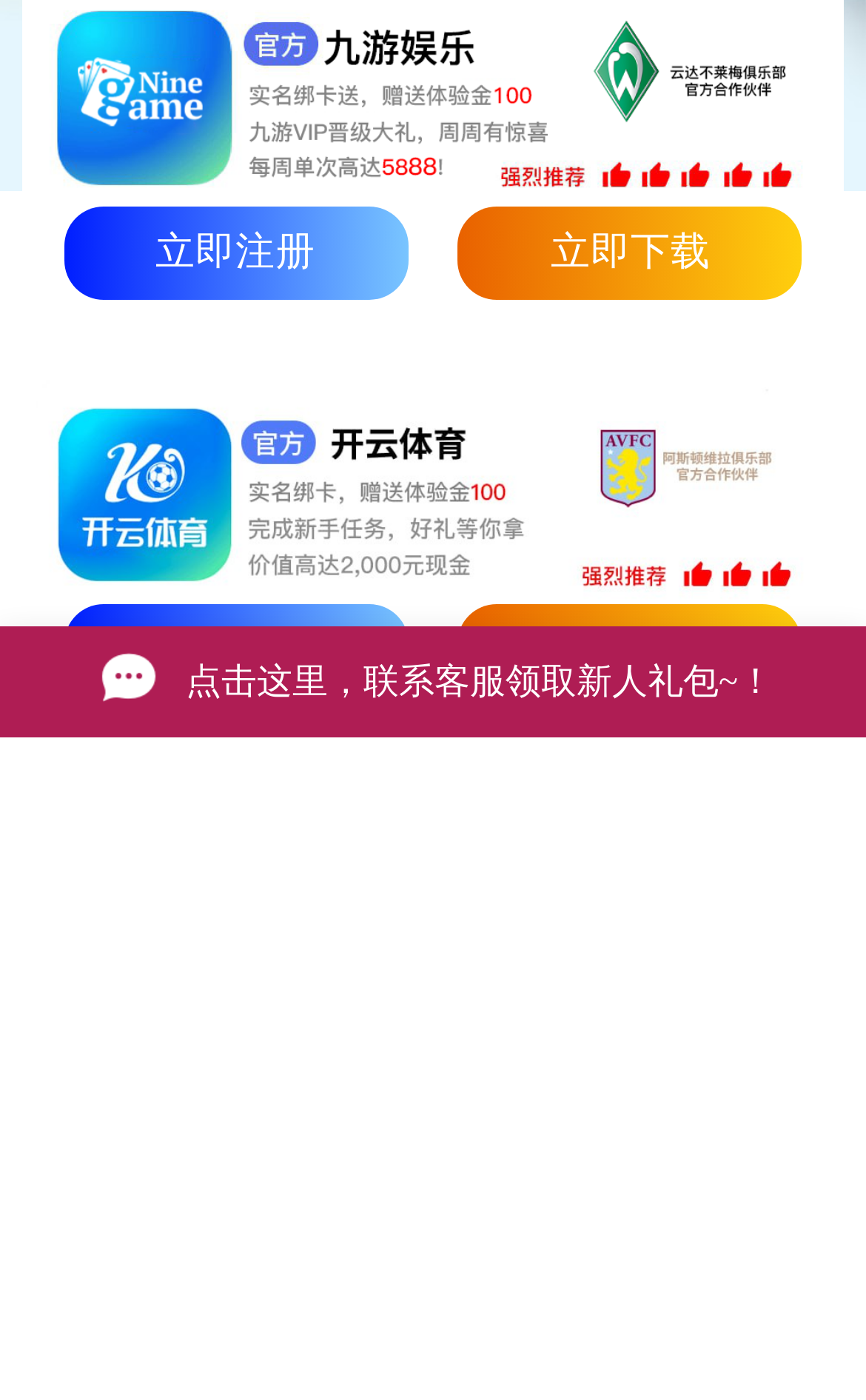Determine the bounding box for the described HTML element: "Product". Ensure the coordinates are four float numbers between 0 and 1 in the format [left, top, right, bottom].

[0.295, 0.03, 0.551, 0.085]